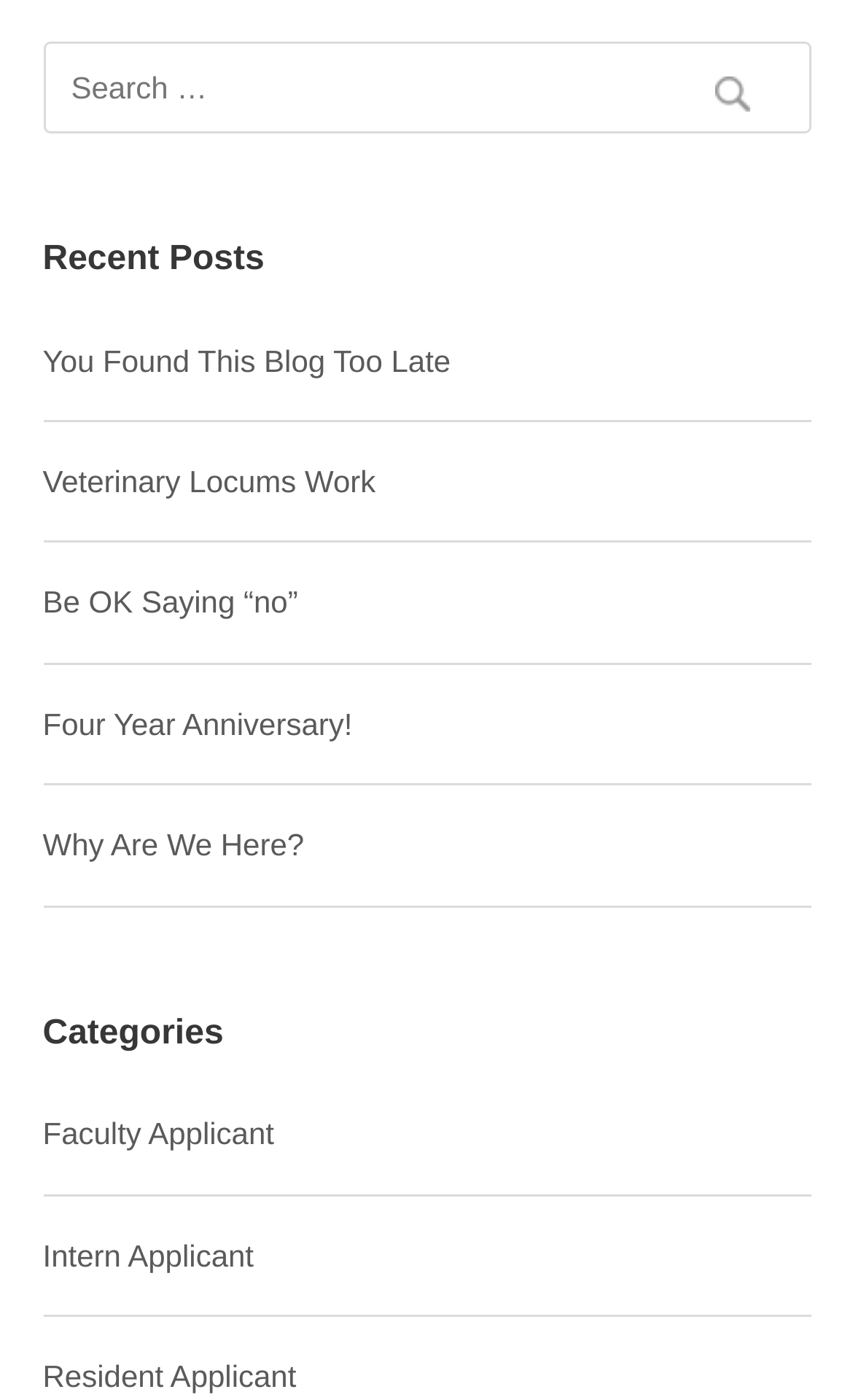What is the text on the search button?
Use the information from the image to give a detailed answer to the question.

I looked at the search box and found a button next to it with the text 'Search'.